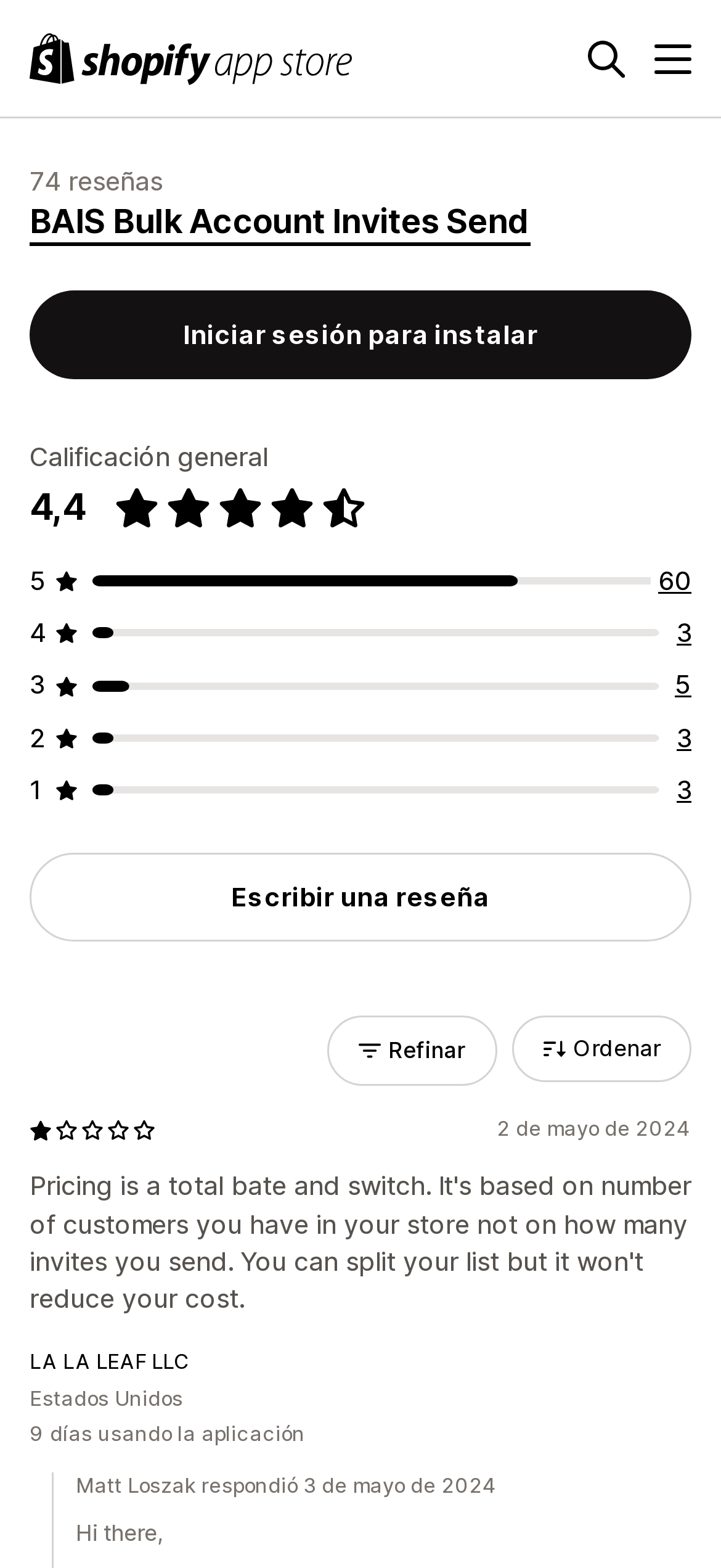Refer to the image and provide an in-depth answer to the question:
What is the rating of the application?

I found the rating of the application by looking at the text '4.4 de 5 estrellas' which is located near the top of the page, below the heading 'BAIS Bulk Account Invites Send 74 reseñas'.